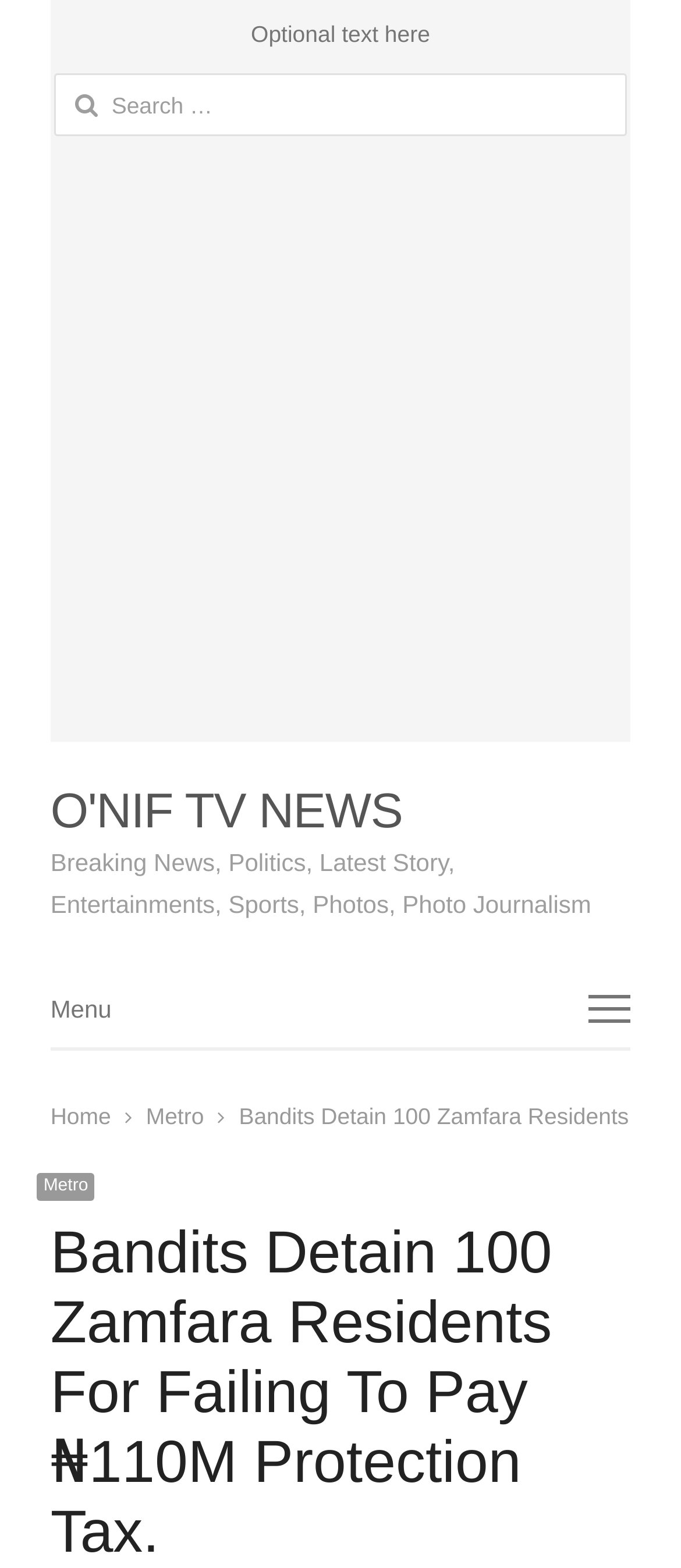Can you give a comprehensive explanation to the question given the content of the image?
What is the menu item next to 'Home'?

I found the answer by looking at the link elements in the menu section, where 'Home' is followed by 'Metro'.